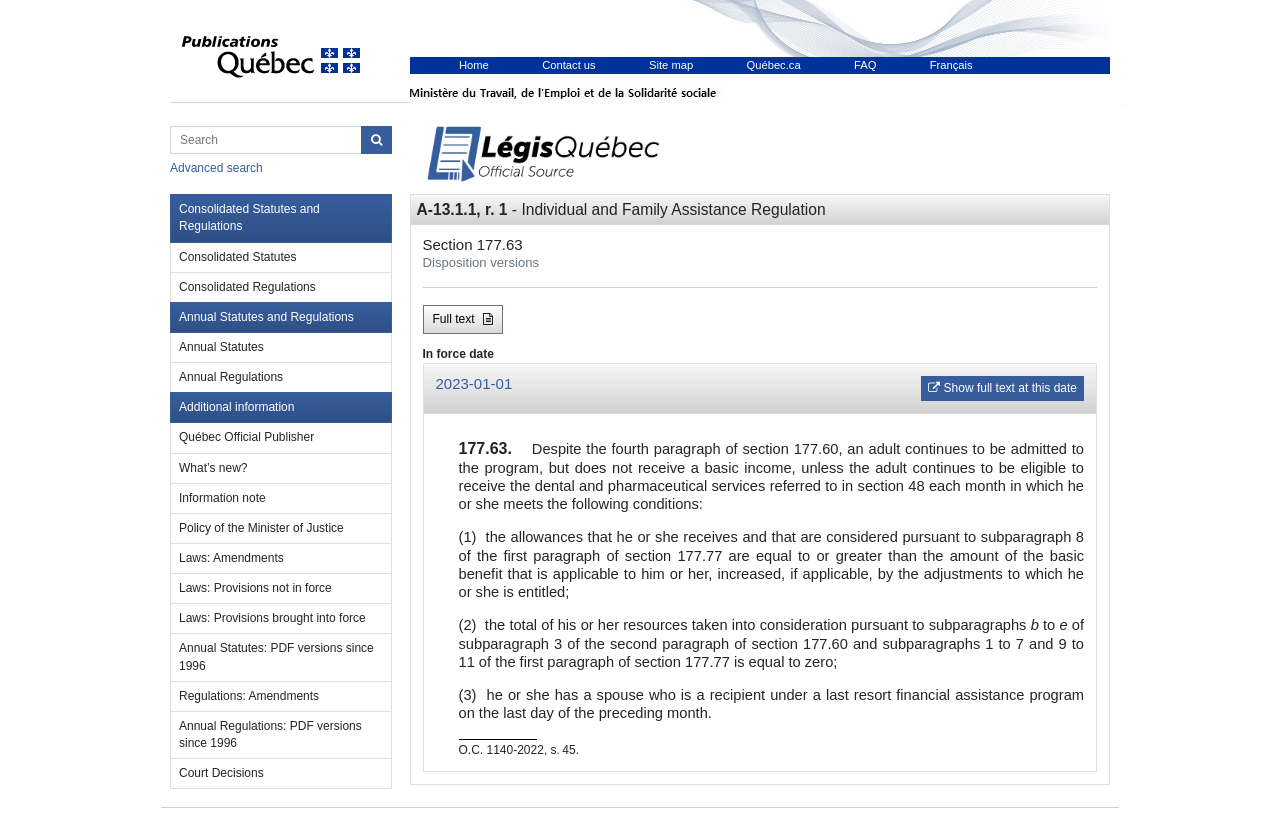Determine the bounding box coordinates for the HTML element described here: "Annual Statutes and Regulations".

[0.133, 0.36, 0.306, 0.397]